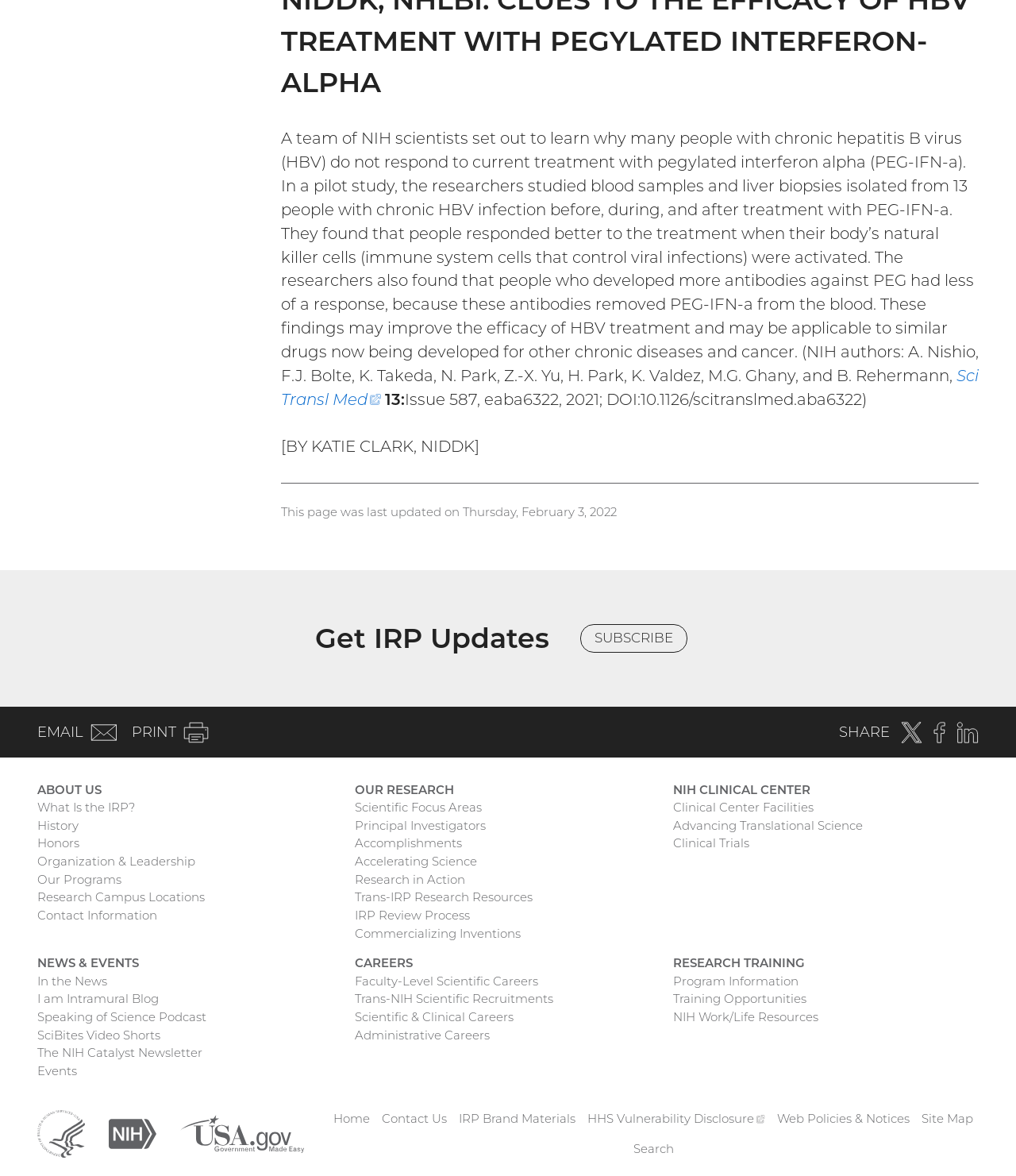Identify the bounding box coordinates for the element that needs to be clicked to fulfill this instruction: "Share on Twitter". Provide the coordinates in the format of four float numbers between 0 and 1: [left, top, right, bottom].

[0.887, 0.613, 0.908, 0.632]